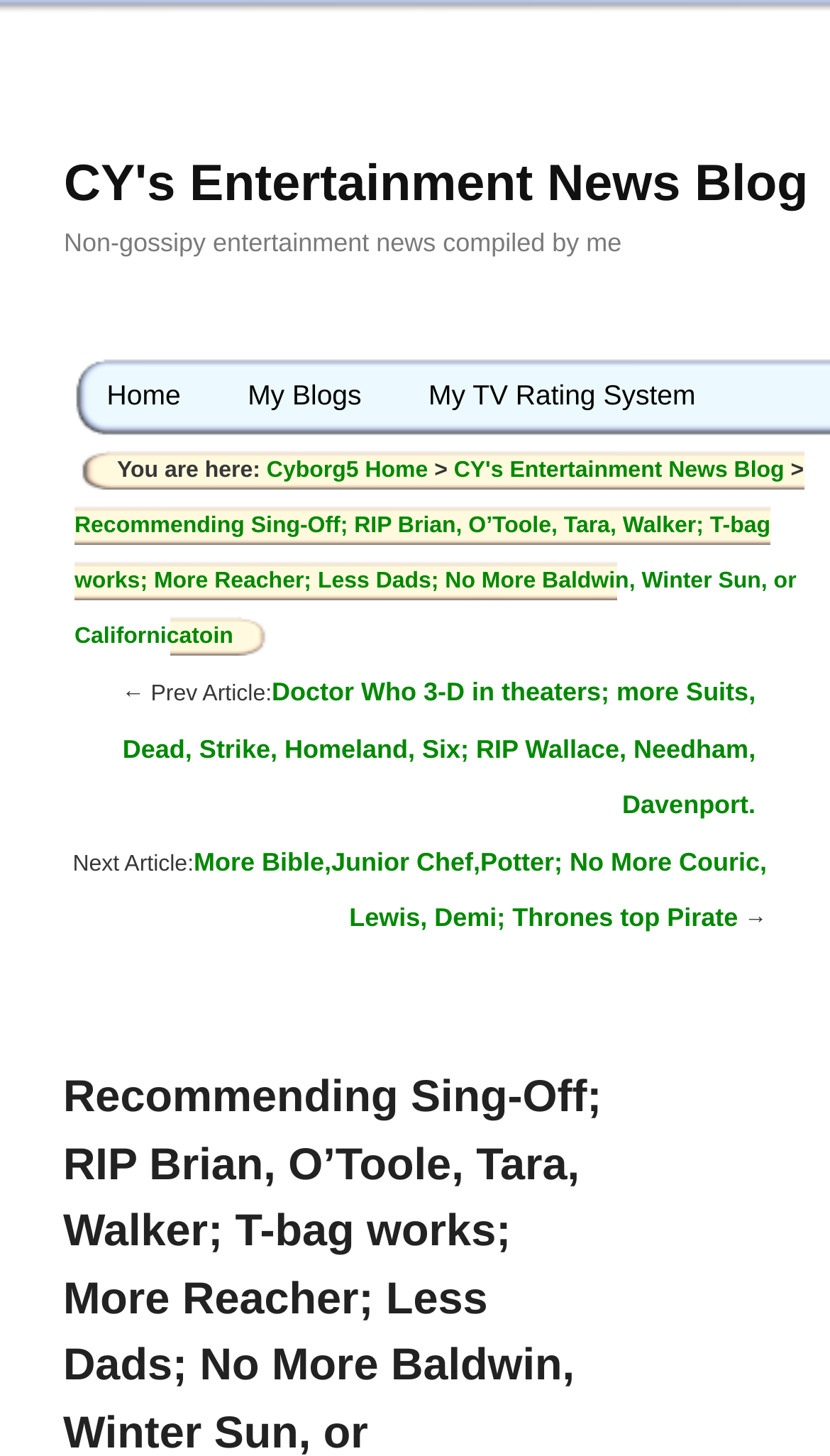Deliver a detailed narrative of the webpage's visual and textual elements.

This webpage is a blog focused on entertainment news, with the title "CY's Entertainment News Blog" prominently displayed at the top. Below the title, there is a heading that reads "Non-gossipy entertainment news compiled by me". 

On the top-right corner, there are navigation links, including "Home", "Select a blog from this site", and "My TV Rating System". The "Select a blog from this site" dropdown menu has a subheading "My Blogs". 

In the middle of the page, there is a breadcrumb navigation section that shows the current location, with links to "Cyborg5 Home" and the current blog. 

The main content of the page is an article with a long title that mentions various TV shows and celebrities, including "Sing-Off", "Brian", "O'Toole", "Tara", "Walker", "Reacher", "Dads", "Baldwin", "Winter Sun", and "Californicatoin". 

Above and below the article title, there are links to the previous and next articles, respectively. The previous article is titled "Doctor Who 3-D in theaters; more Suits, Dead, Strike, Homeland, Six; RIP Wallace, Needham, Davenport", and the next article is titled "More Bible,Junior Chef,Potter; No More Couric, Lewis, Demi; Thrones top Pirate".